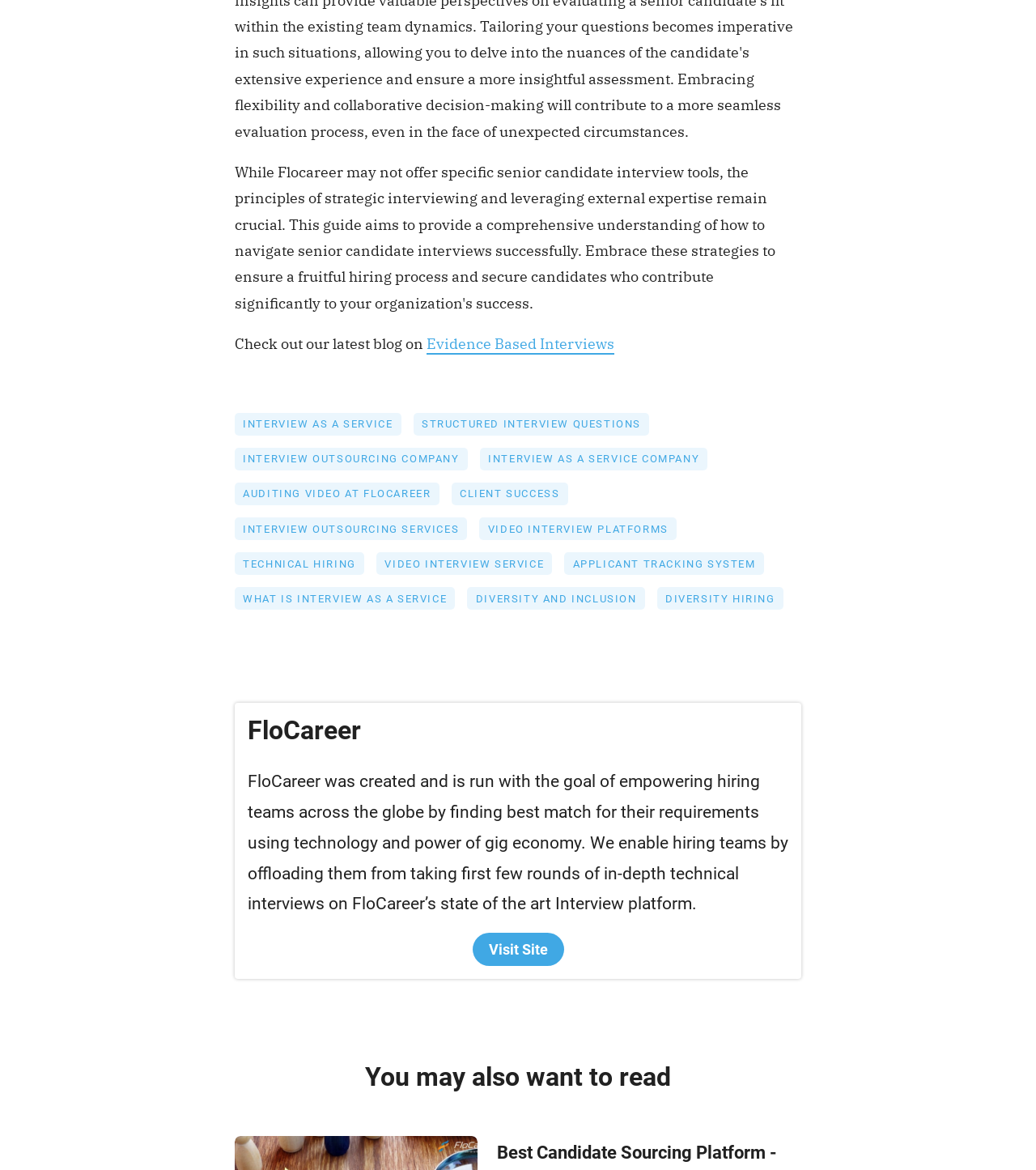Extract the bounding box for the UI element that matches this description: "diversity and inclusion".

[0.451, 0.502, 0.634, 0.532]